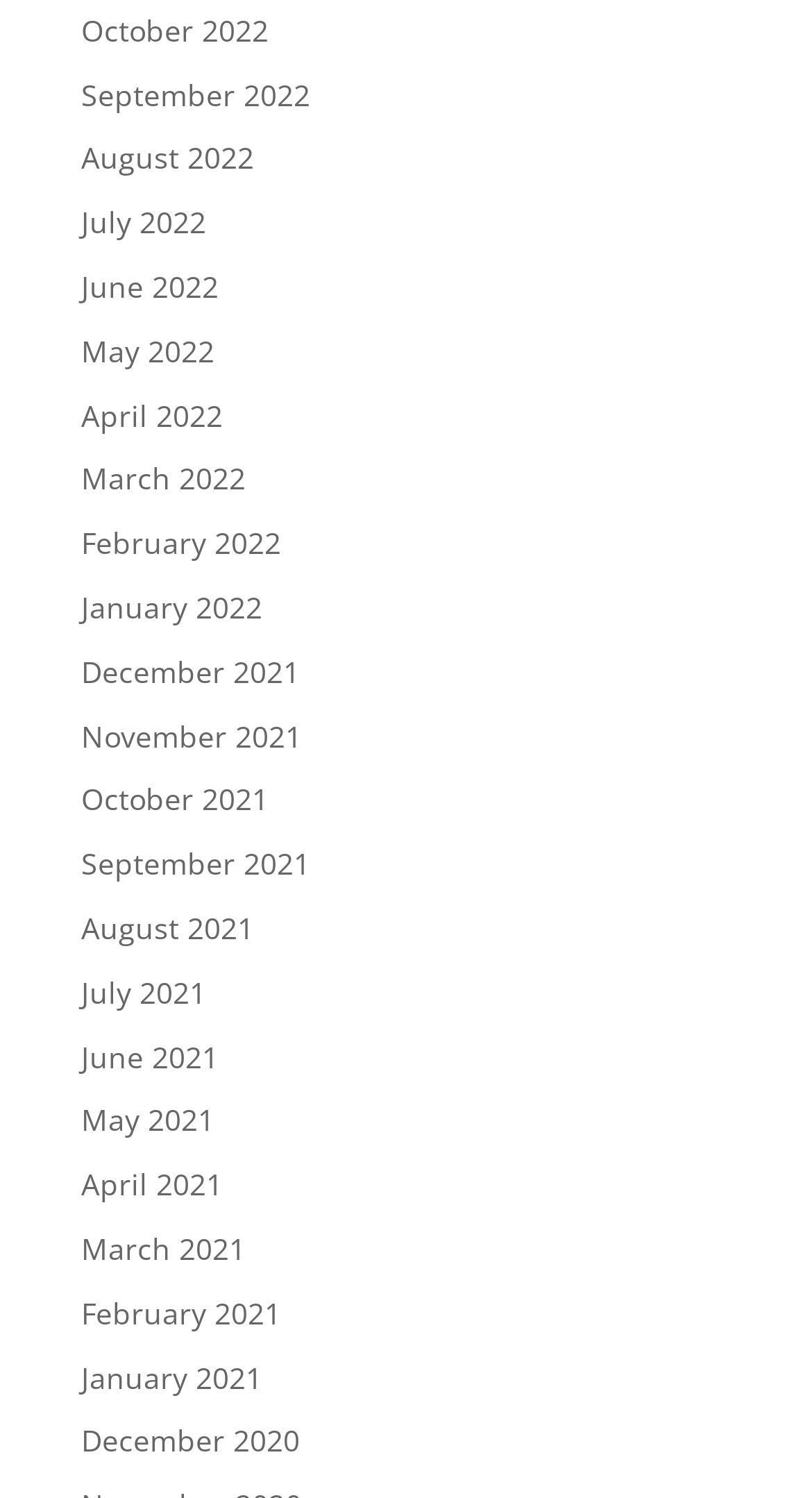Please identify the bounding box coordinates of the area that needs to be clicked to follow this instruction: "View October 2022".

[0.1, 0.007, 0.331, 0.033]